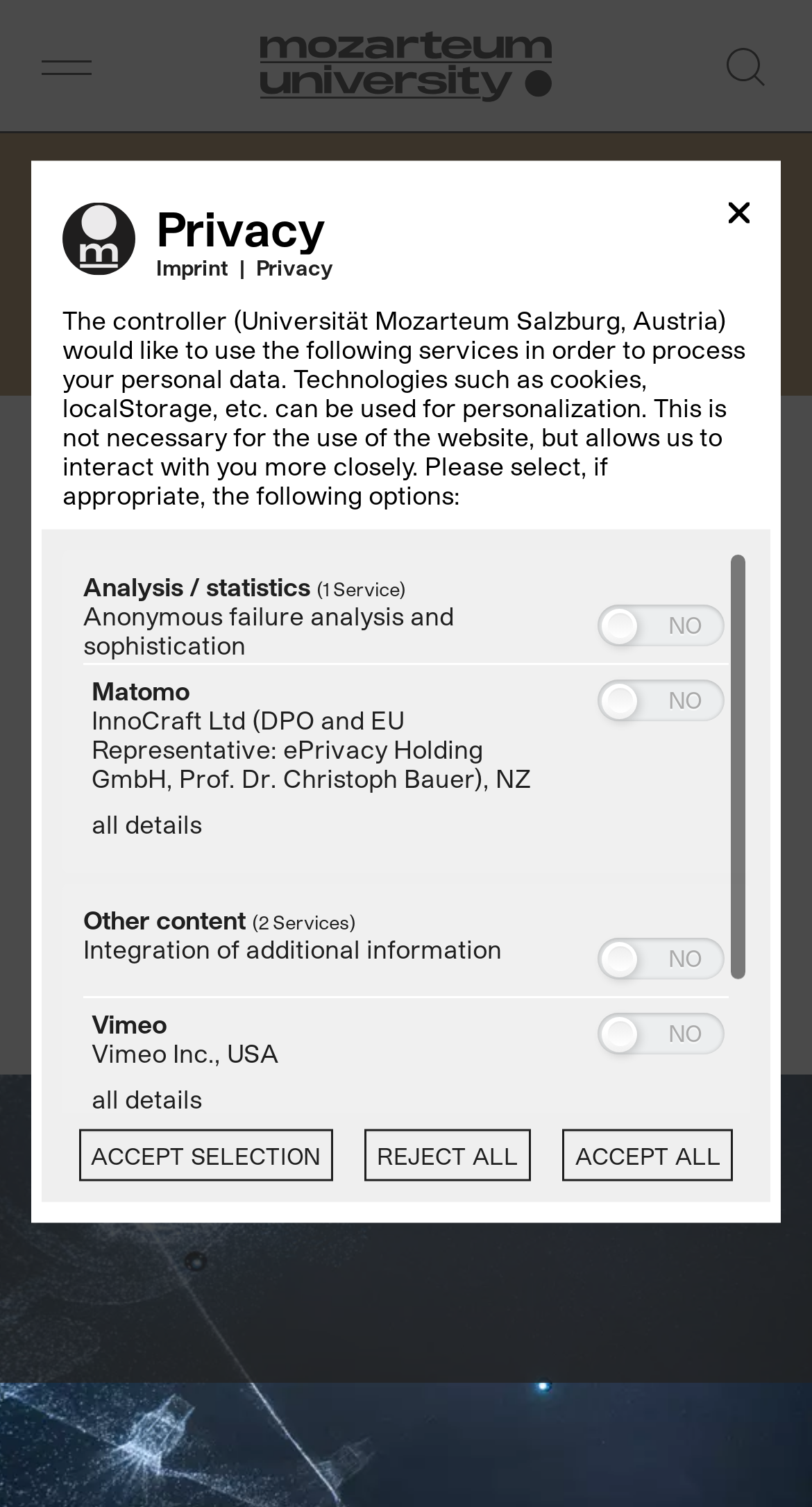How many teacher training programmes are mentioned?
Please provide a detailed and thorough answer to the question.

I counted the number of teacher training programmes mentioned in the text 'for the teacher training programmes Art Education and Design: Technology.Textile...' and found that there are two programmes mentioned.